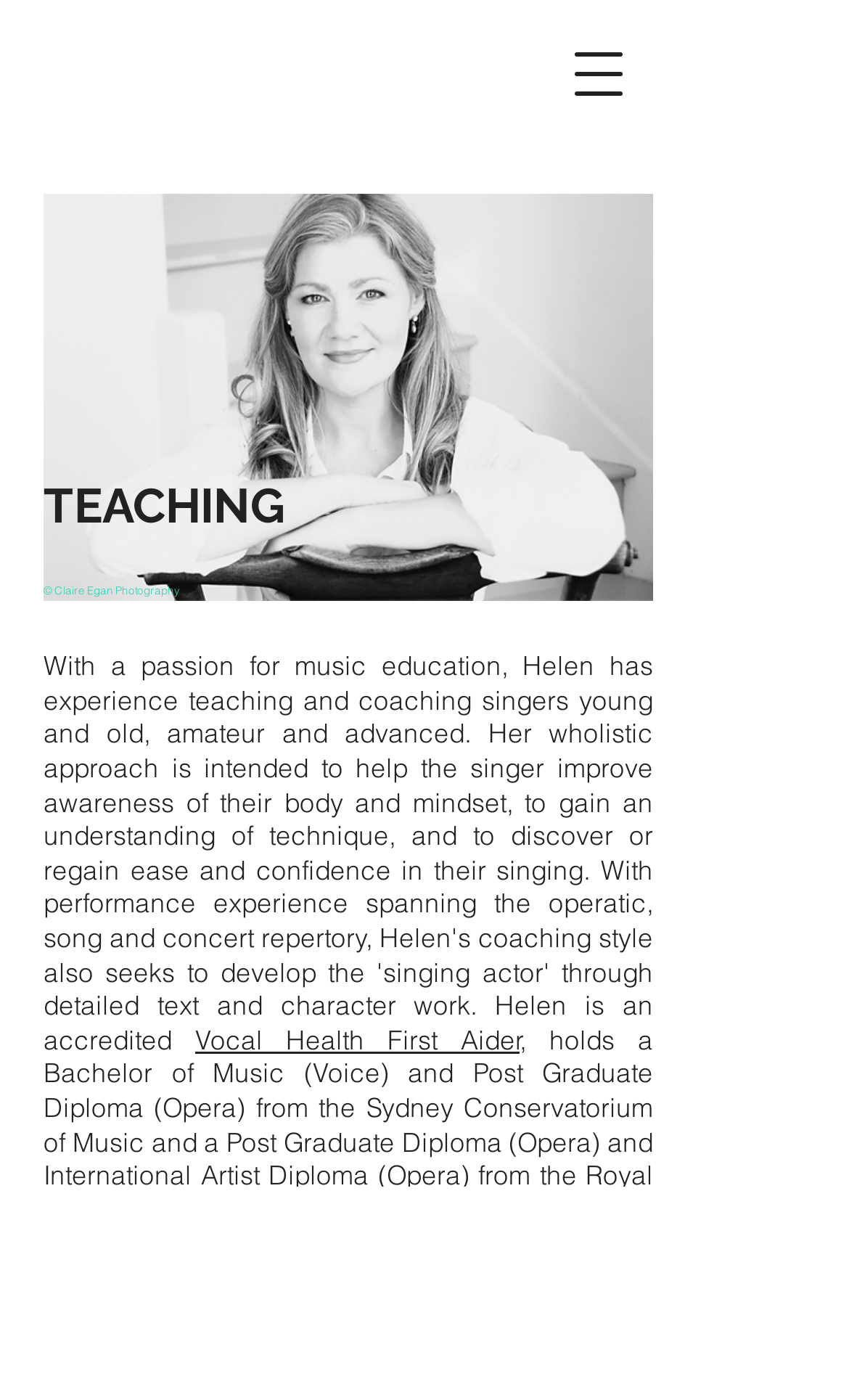What is the name of the photographer?
Examine the image and give a concise answer in one word or a short phrase.

Claire Egan